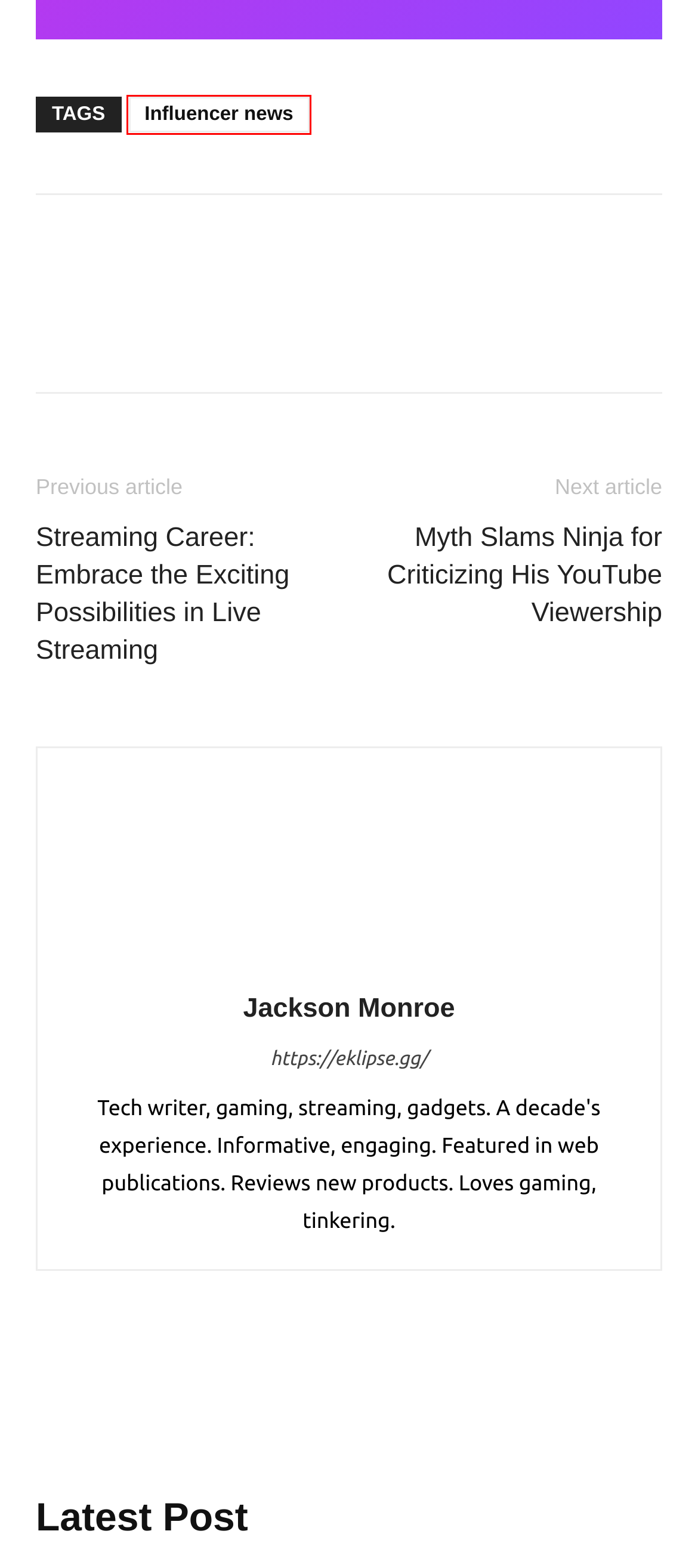You are looking at a screenshot of a webpage with a red bounding box around an element. Determine the best matching webpage description for the new webpage resulting from clicking the element in the red bounding box. Here are the descriptions:
A. Myth Slams Ninja for Criticizing His YouTube Viewership
B. Features - Eklipse
C. Buddha Net Worth, Social Media, Biography, and More in 2024
D. 5+ Best Female COD Streamers to Watch in 2024
E. How to Stream On Twitch On A Laptop: A Step-By-Step
F. Eklipse - Convert Twitch Clip To TikTok, Reels, & Shorts For Free
G. Eklipse.gg Blog - Get latest Eklipse news, grow your Tiktok & Twich channel
H. Influencer news Archives - Eklipse.gg Blog

H